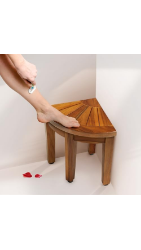Answer with a single word or phrase: 
What activity is the person in the image doing?

Applying cream